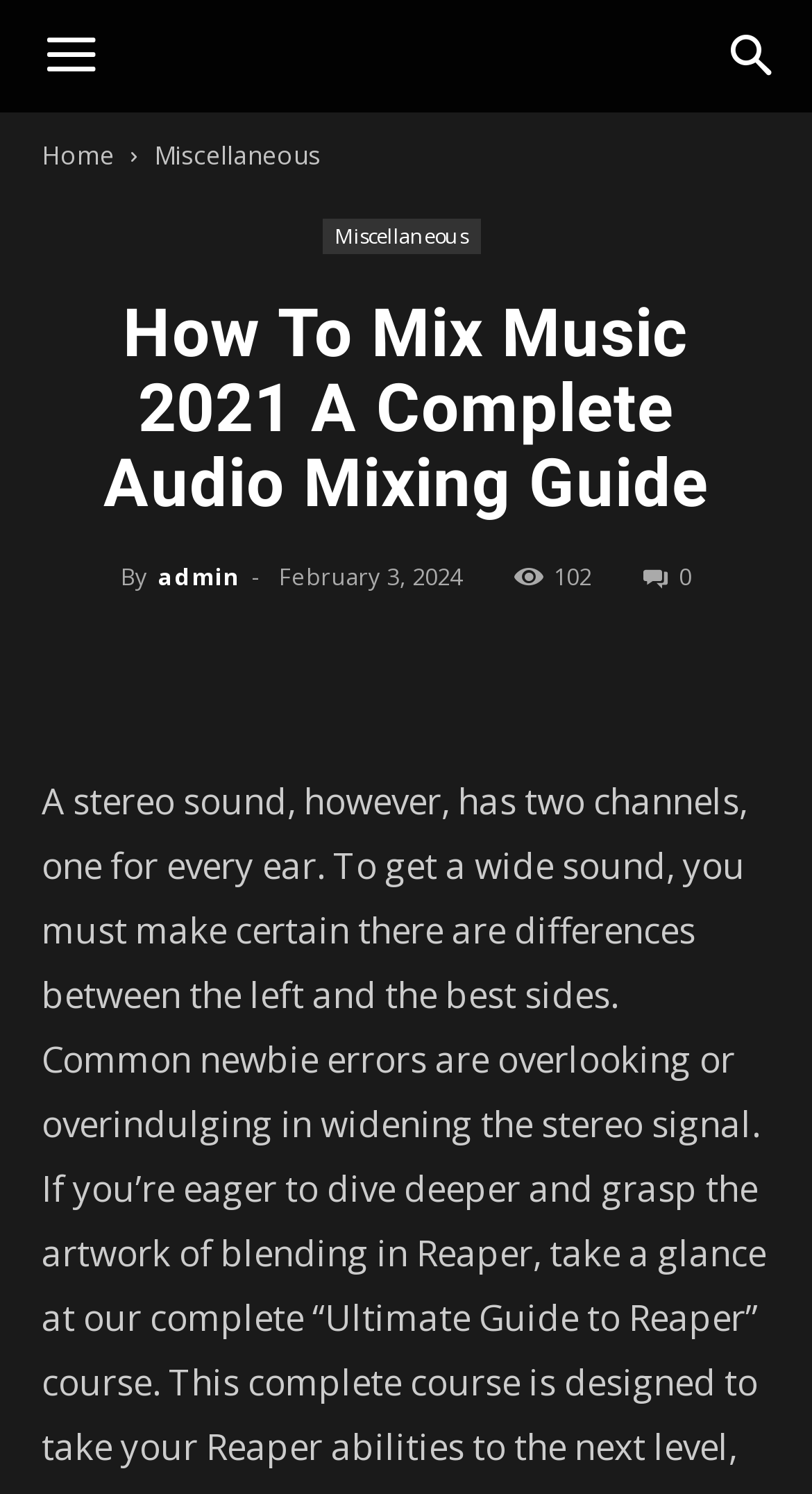Use a single word or phrase to answer the question:
How many links are in the top navigation bar?

3